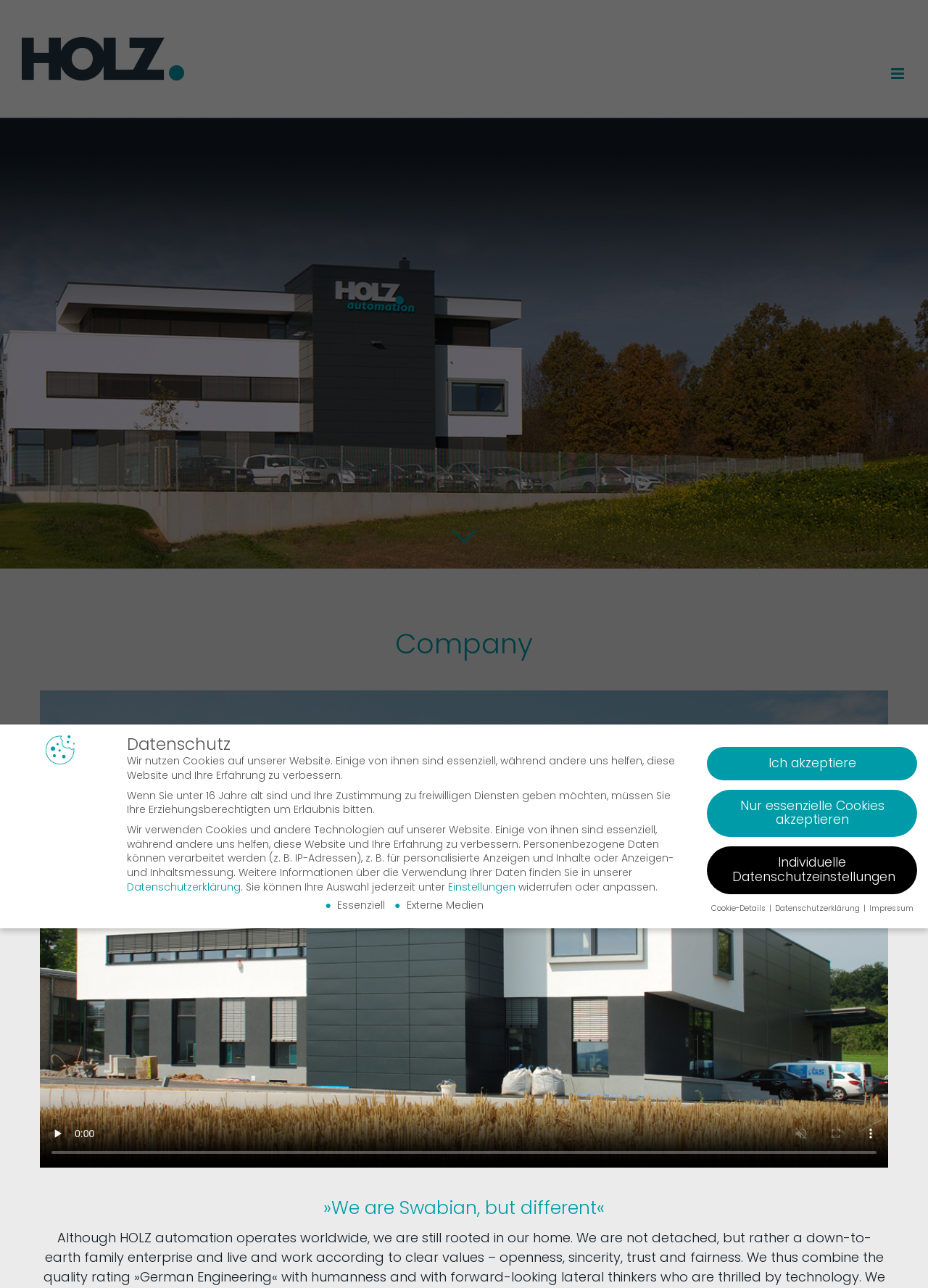Utilize the information from the image to answer the question in detail:
What is the purpose of the buttons at the bottom of the webpage?

The buttons at the bottom of the webpage have labels such as 'Ich akzeptiere', 'Nur essenzielle Cookies akzeptieren', and 'Individuelle Datenschutzeinstellungen', which suggest that they are related to managing cookie settings and data privacy.